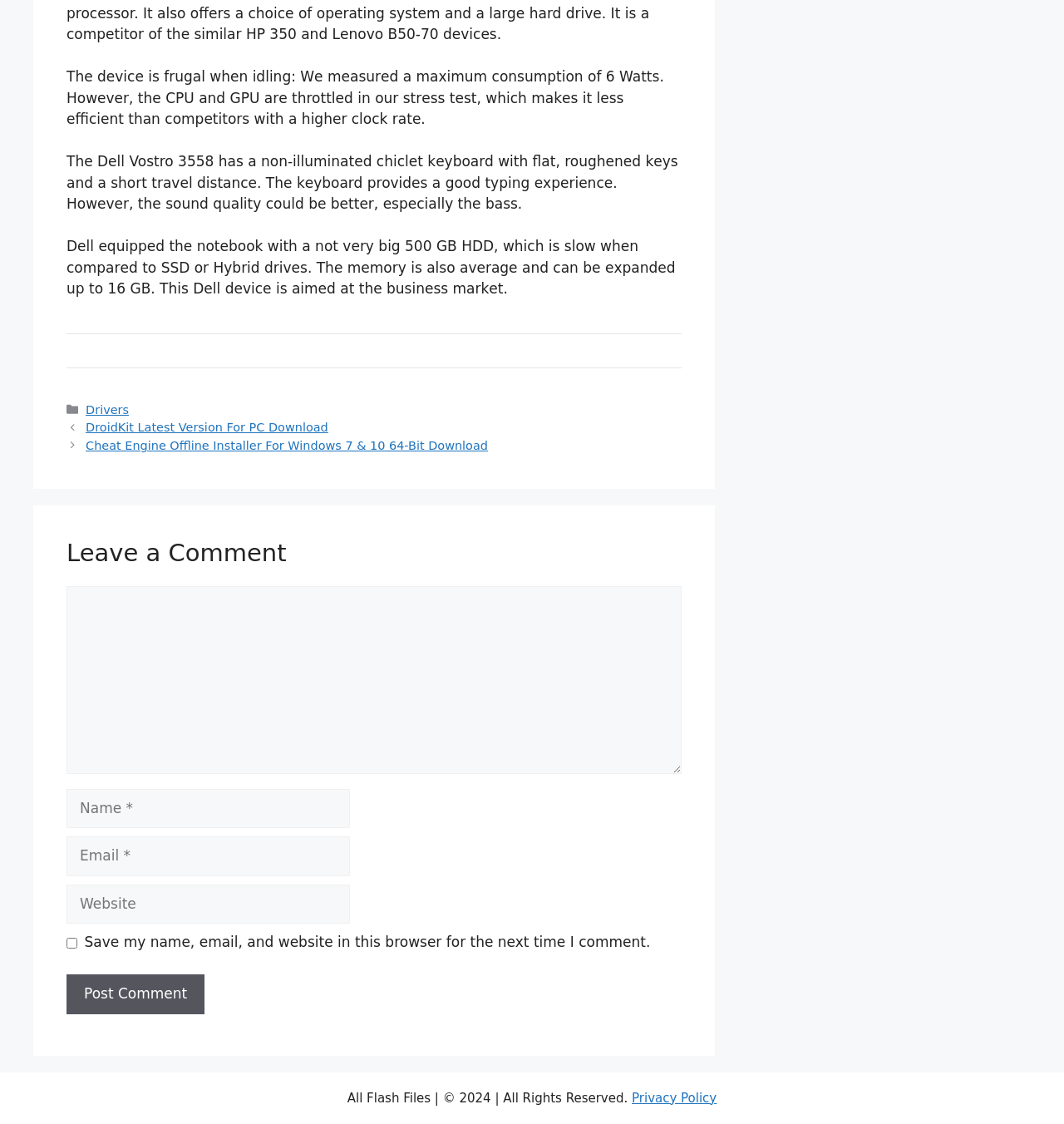Pinpoint the bounding box coordinates of the clickable area necessary to execute the following instruction: "Click the 'Drivers' link". The coordinates should be given as four float numbers between 0 and 1, namely [left, top, right, bottom].

[0.081, 0.358, 0.121, 0.37]